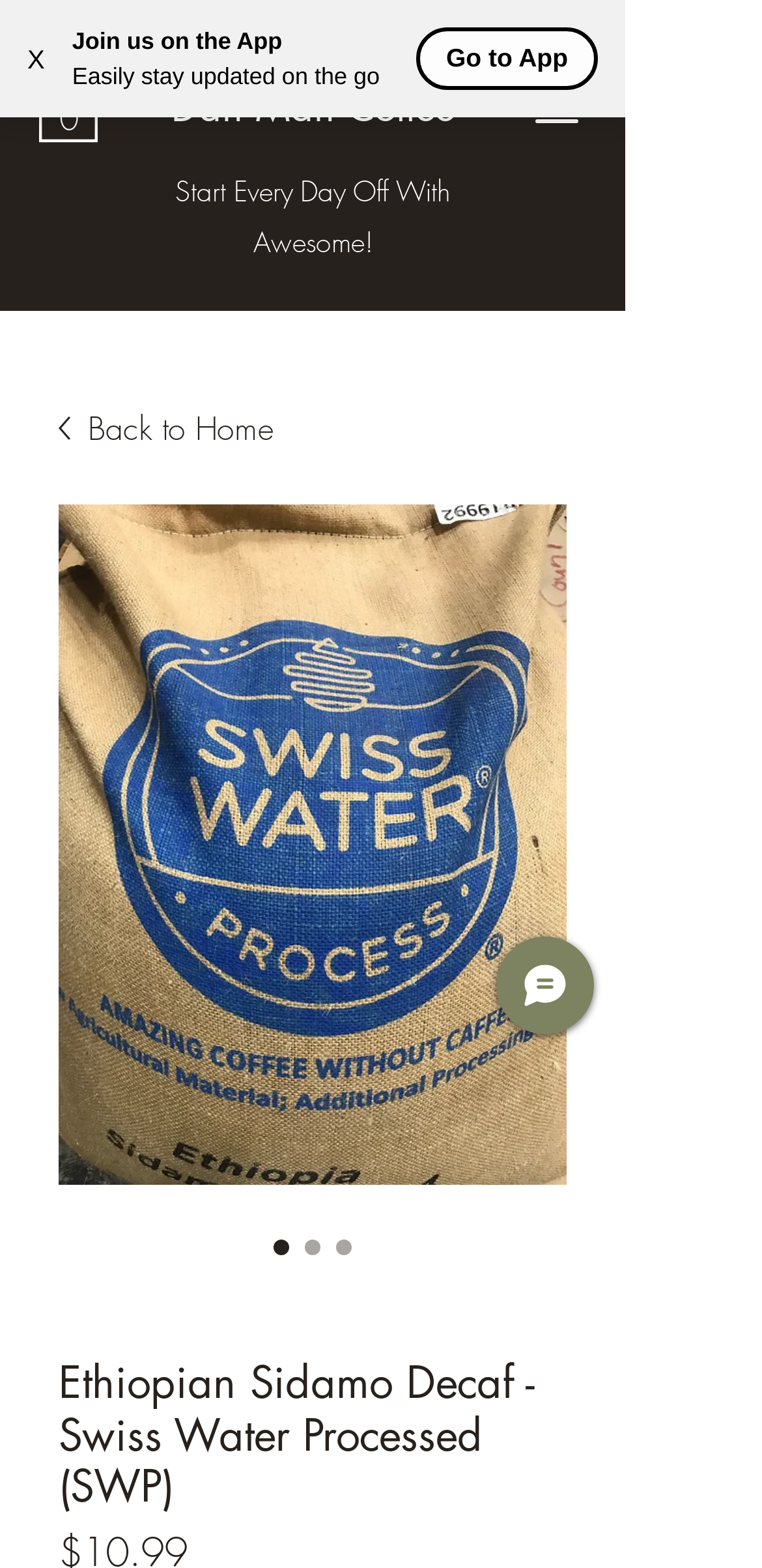How many items are in the cart?
Utilize the image to construct a detailed and well-explained answer.

I found a link element that says 'Cart with 0 items' which indicates that there are no items in the cart.